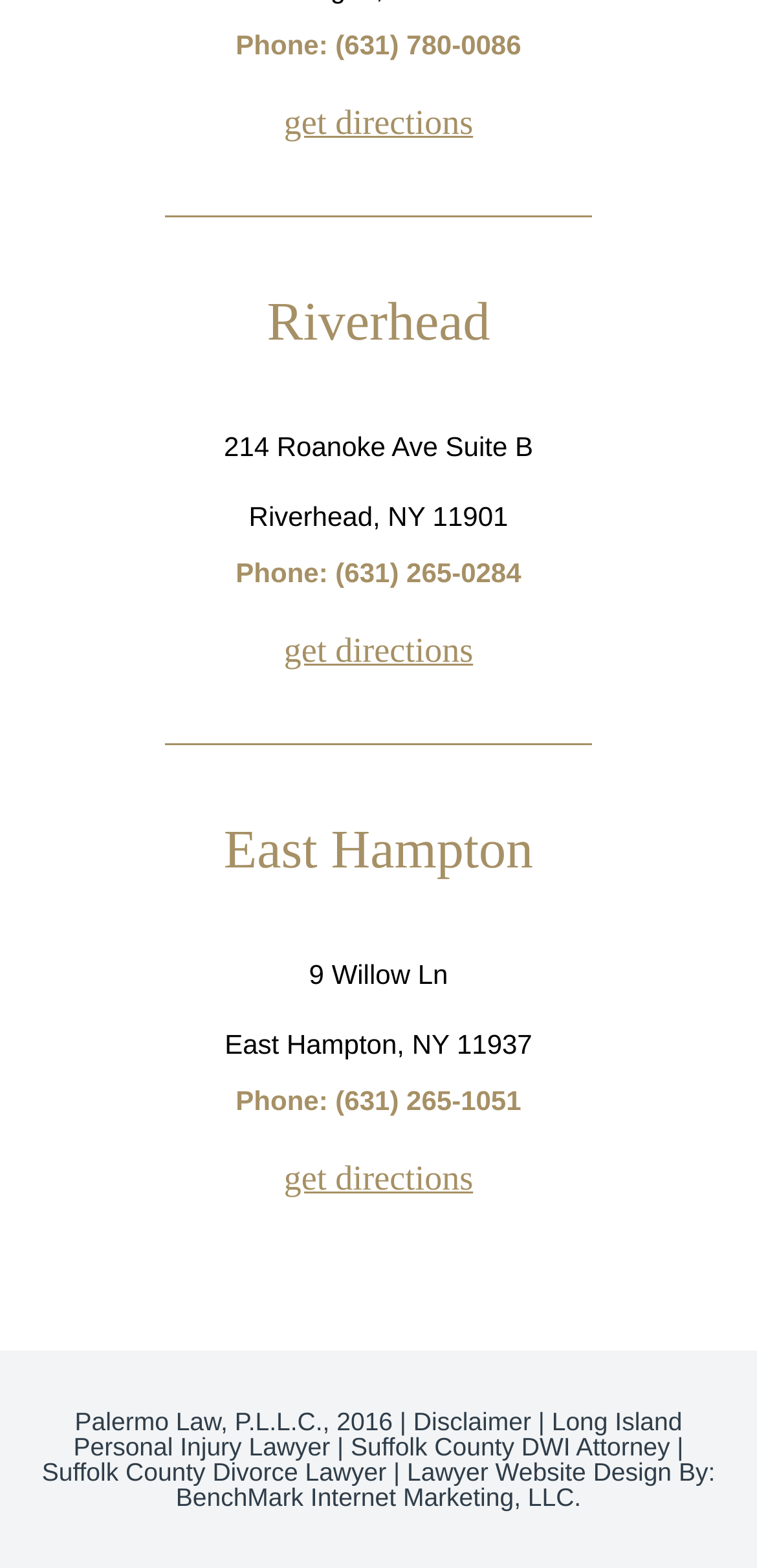Determine the bounding box coordinates of the region I should click to achieve the following instruction: "Contact the Suffolk County DWI Attorney". Ensure the bounding box coordinates are four float numbers between 0 and 1, i.e., [left, top, right, bottom].

[0.463, 0.913, 0.885, 0.932]